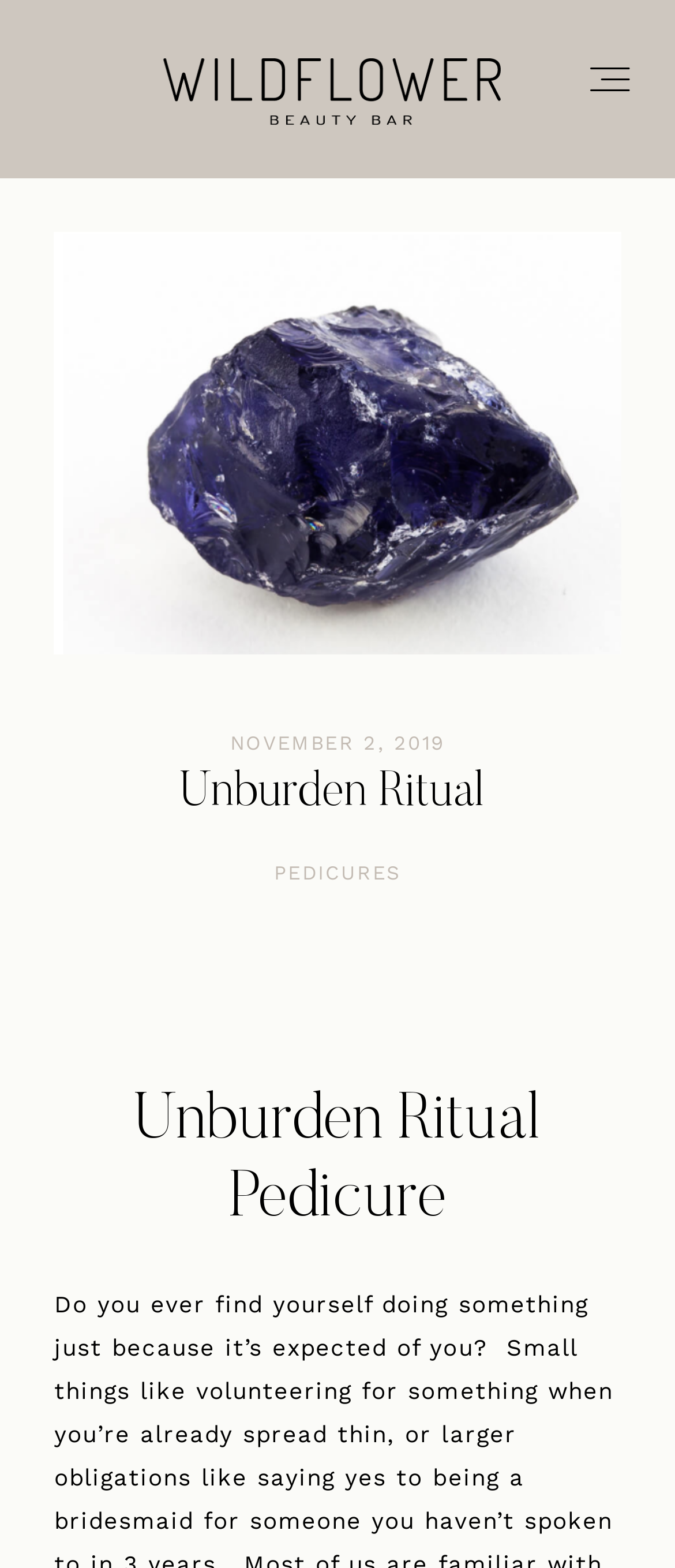Bounding box coordinates are given in the format (top-left x, top-left y, bottom-right x, bottom-right y). All values should be floating point numbers between 0 and 1. Provide the bounding box coordinate for the UI element described as: The Ritual Pedicure

[0.053, 0.064, 0.347, 0.101]